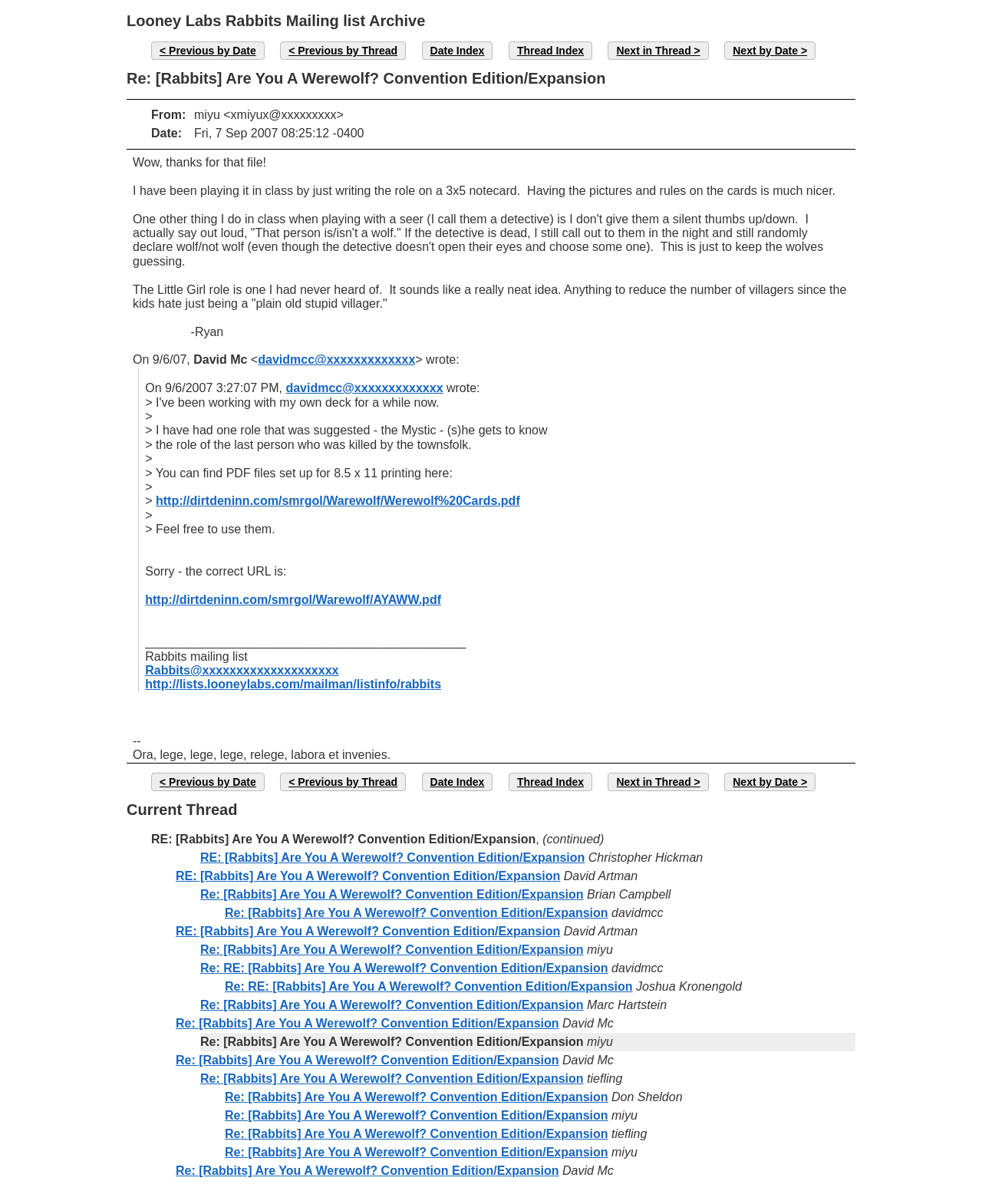Pinpoint the bounding box coordinates of the clickable element to carry out the following instruction: "Check the thread index."

[0.518, 0.034, 0.603, 0.05]